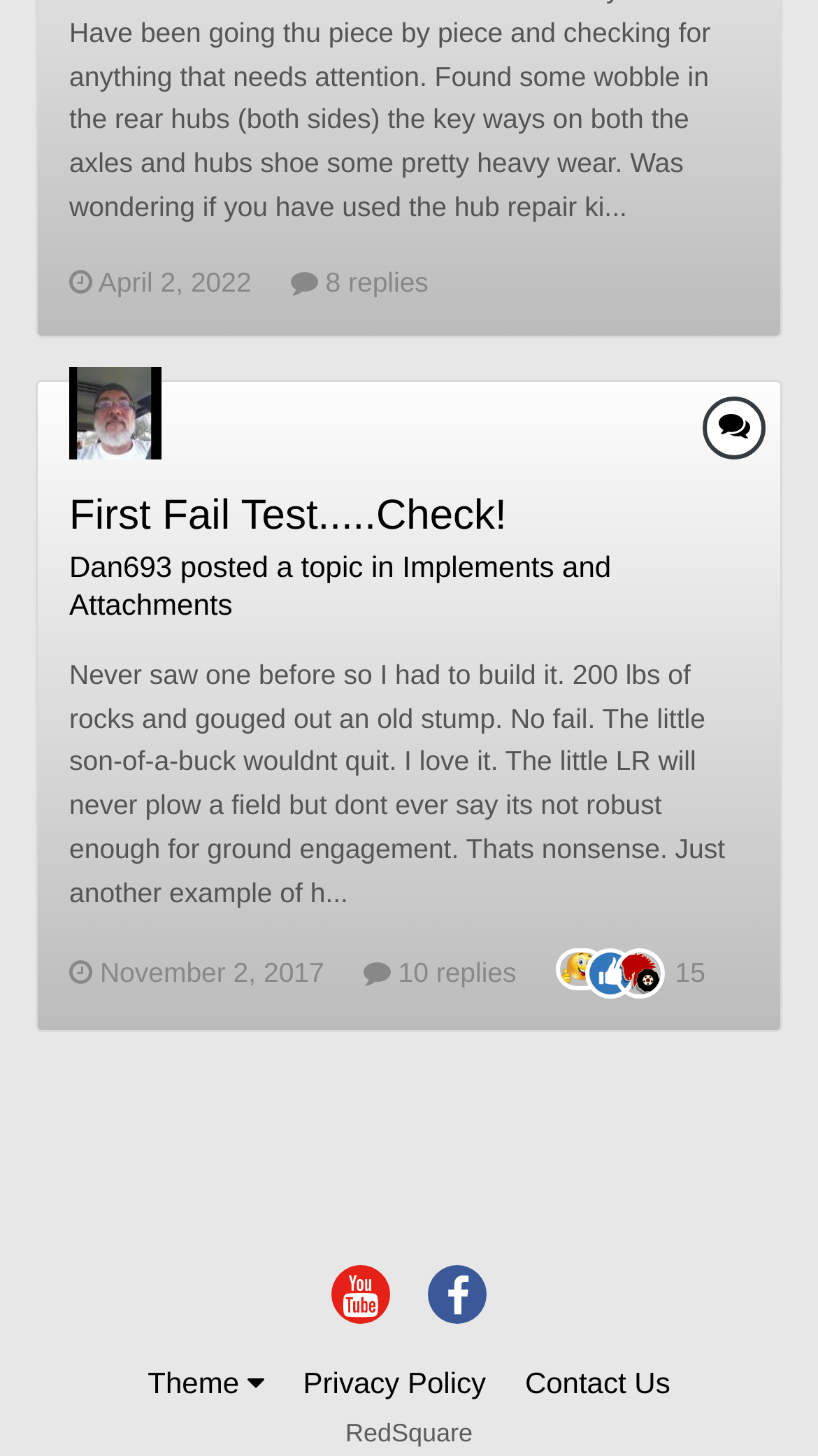What is the username of the person who posted the topic?
With the help of the image, please provide a detailed response to the question.

The username can be found by looking at the image element with the text 'Dan693'.